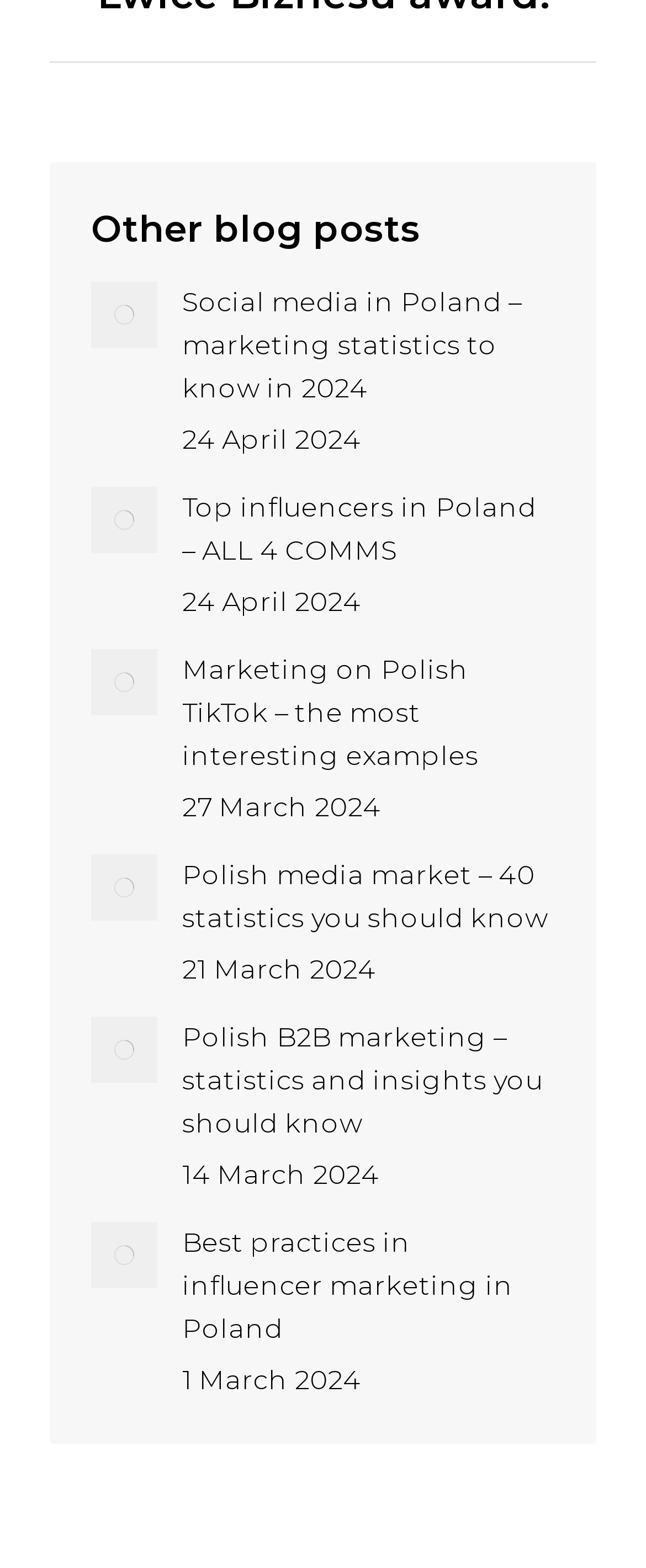Please give a succinct answer to the question in one word or phrase:
How many blog posts are listed on this page?

5